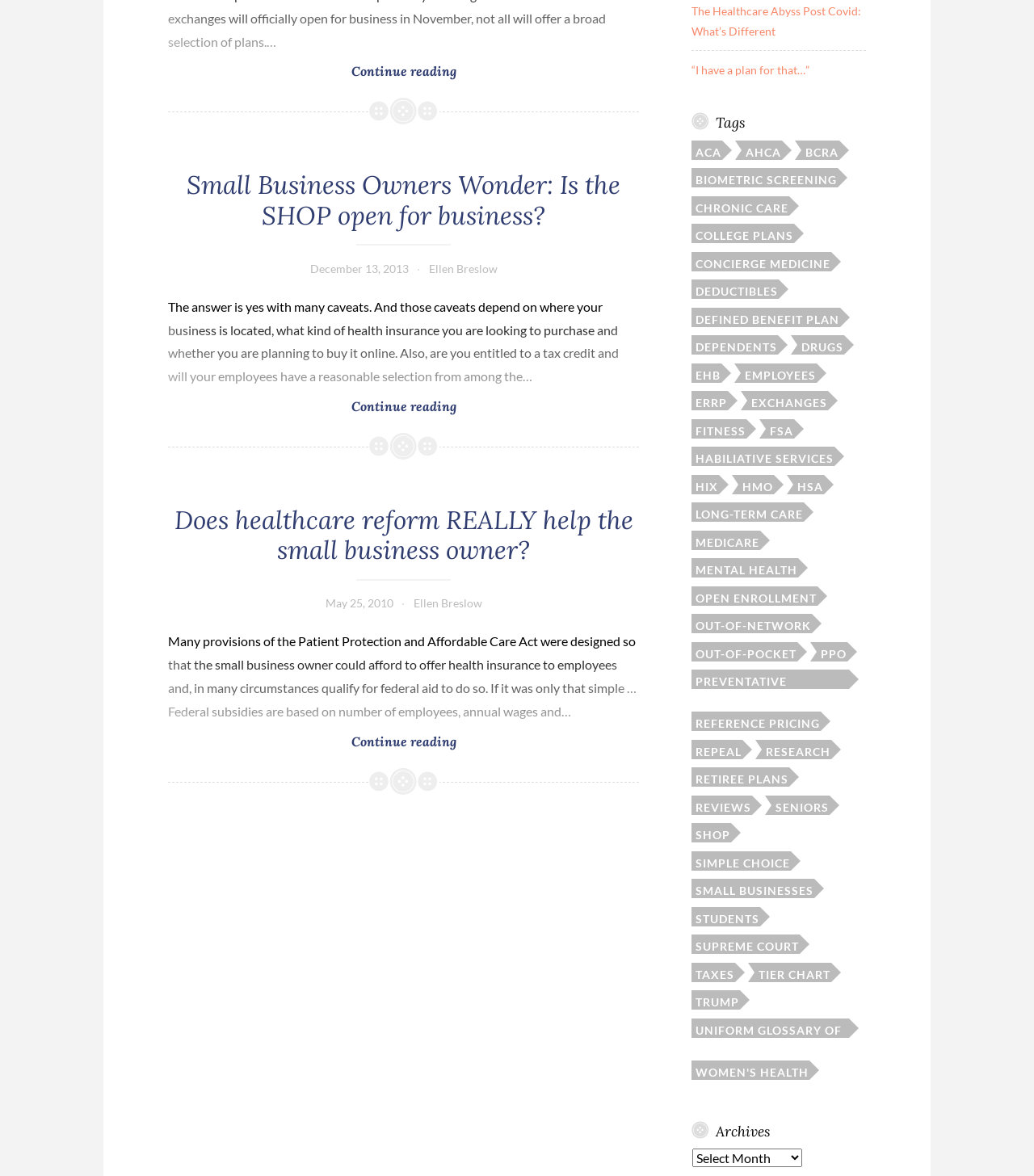Show the bounding box coordinates of the region that should be clicked to follow the instruction: "View the article 'Does healthcare reform REALLY help the small business owner?'."

[0.168, 0.429, 0.612, 0.482]